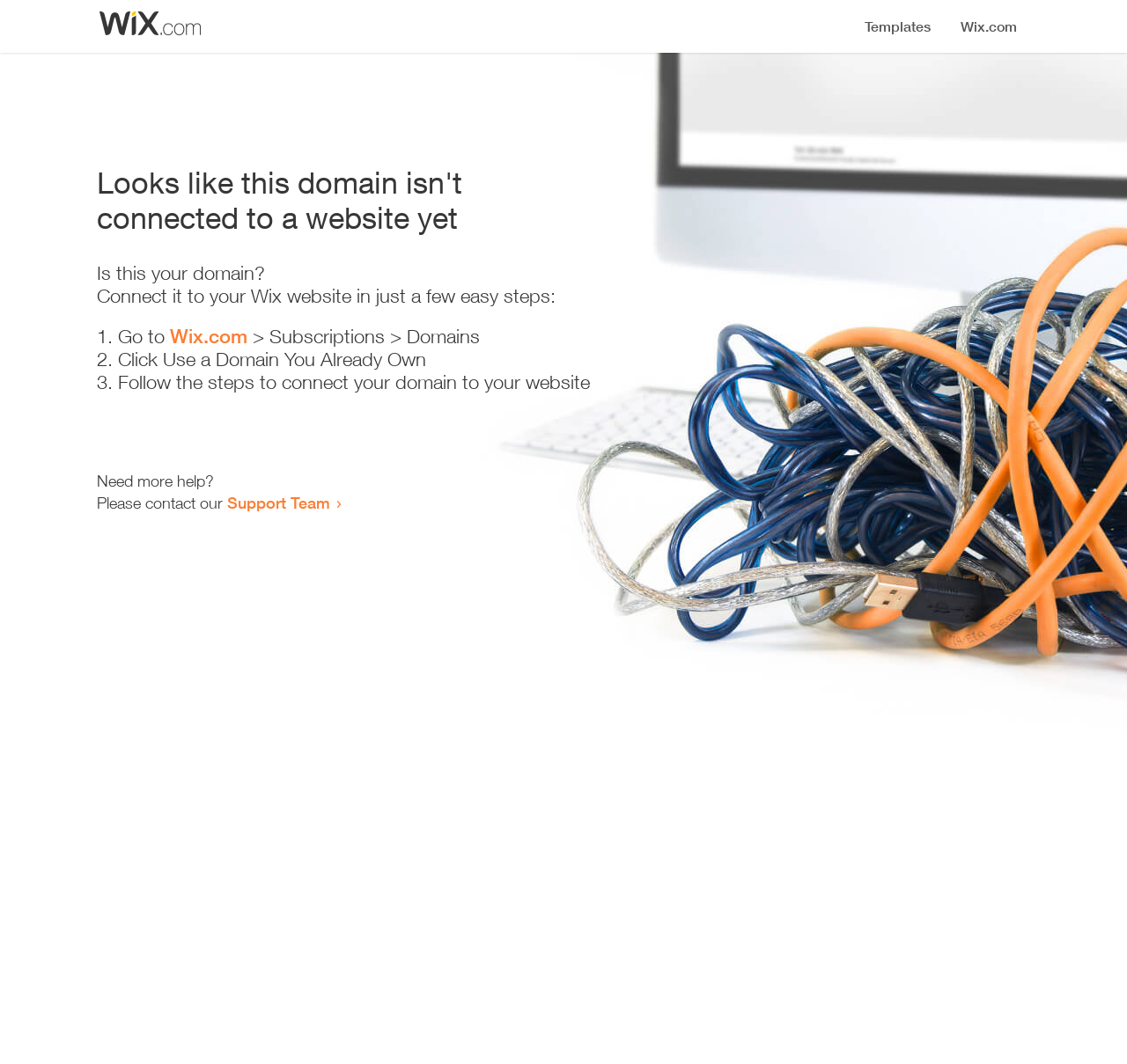Explain the webpage's layout and main content in detail.

The webpage appears to be an error page, indicating that a domain is not connected to a website yet. At the top, there is a small image, followed by a heading that states the error message. Below the heading, there is a series of instructions to connect the domain to a Wix website. The instructions are presented in a step-by-step format, with three numbered list items. Each list item contains a brief description of the action to take, with the second list item containing a link to Wix.com. 

Below the instructions, there is a section that offers additional help, with a link to the Support Team. The text "Is this your domain?" and "Connect it to your Wix website in just a few easy steps:" are placed above the instructions, providing context for the error message. Overall, the webpage is simple and easy to navigate, with clear instructions and a prominent call to action to connect the domain to a website.